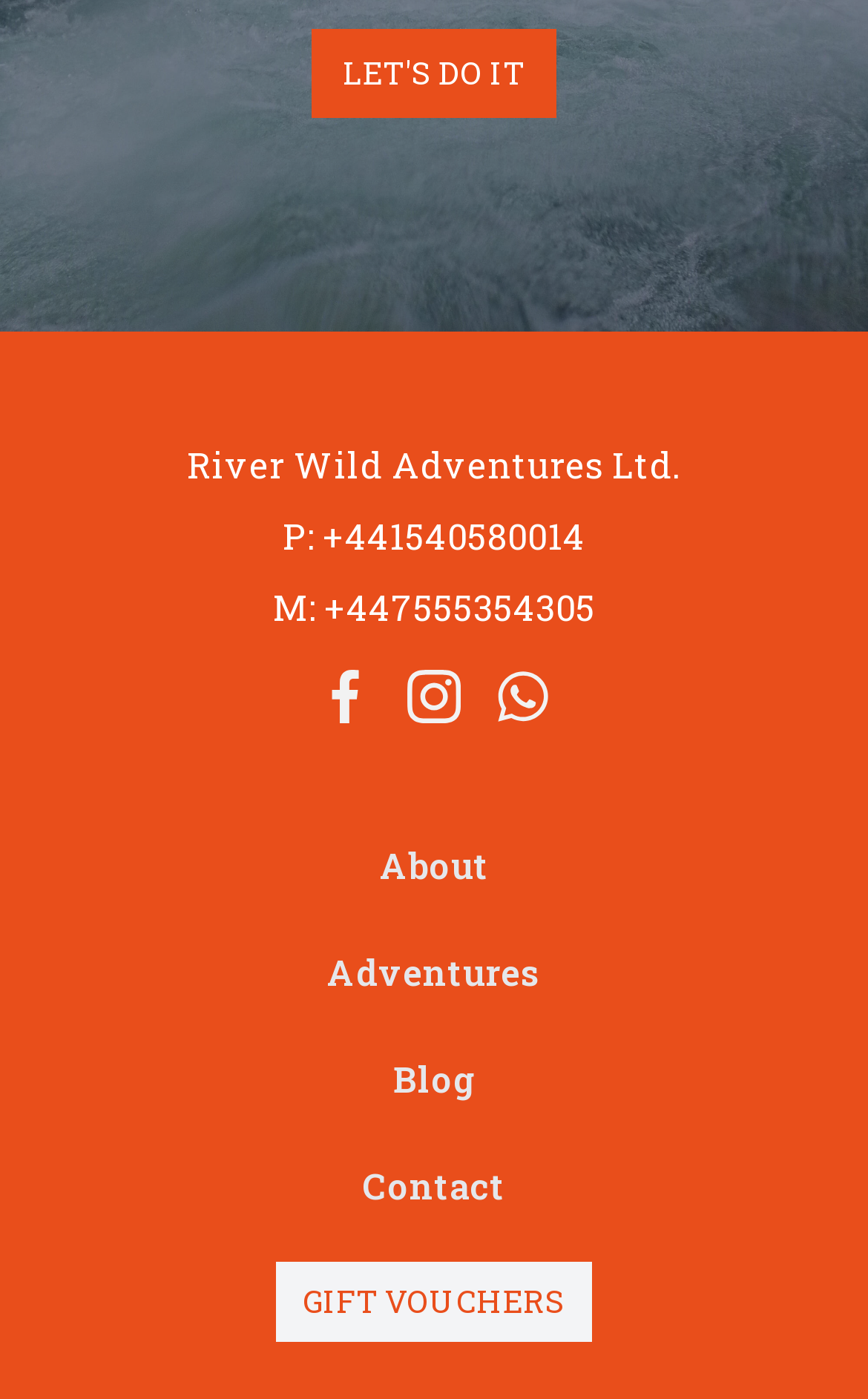What is the purpose of the 'GIFT VOUCHERS' link?
Provide an in-depth and detailed answer to the question.

The 'GIFT VOUCHERS' link is likely to be used for purchasing gift vouchers for the company's services or products, although the exact details are not provided on the webpage.